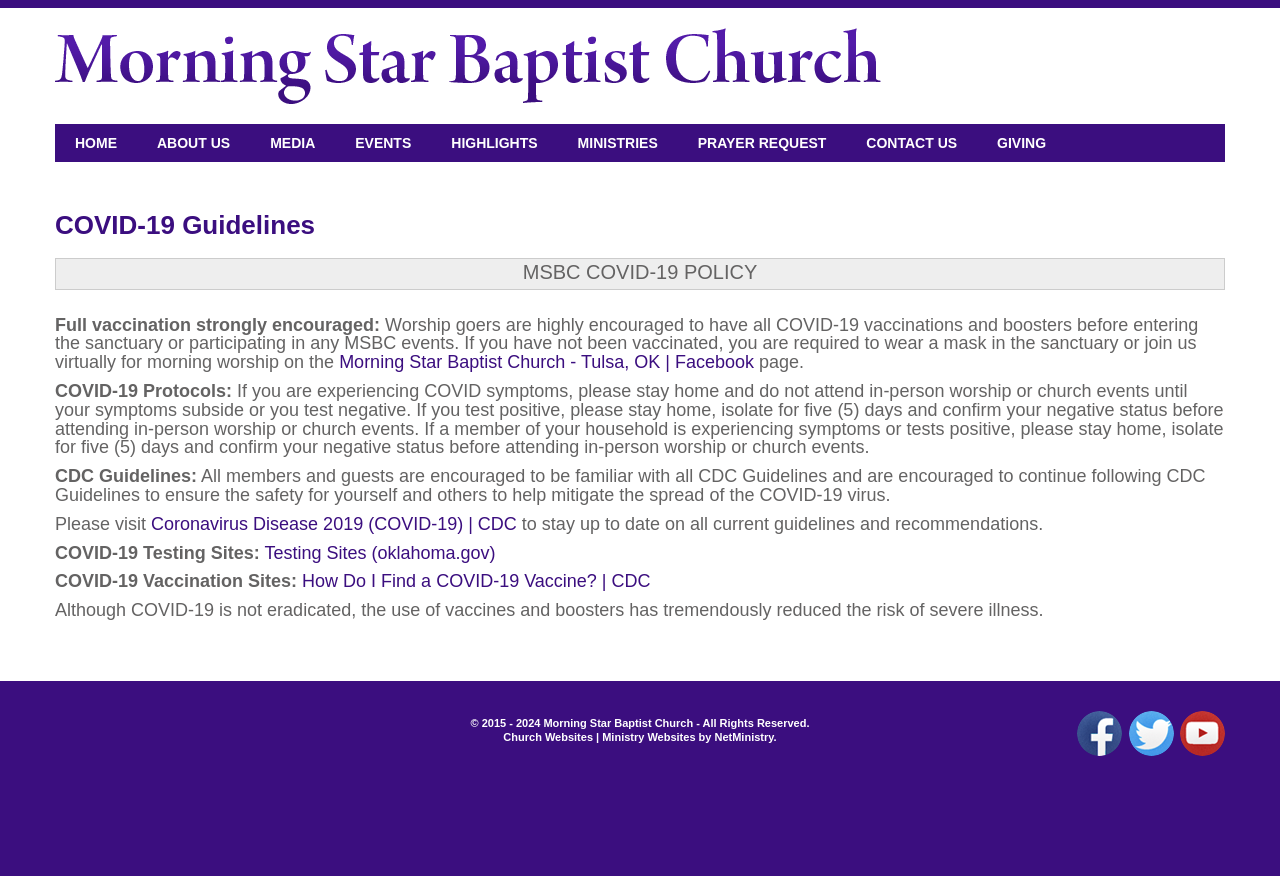What is the recommended action for those experiencing COVID symptoms?
Please use the image to provide a one-word or short phrase answer.

Stay home